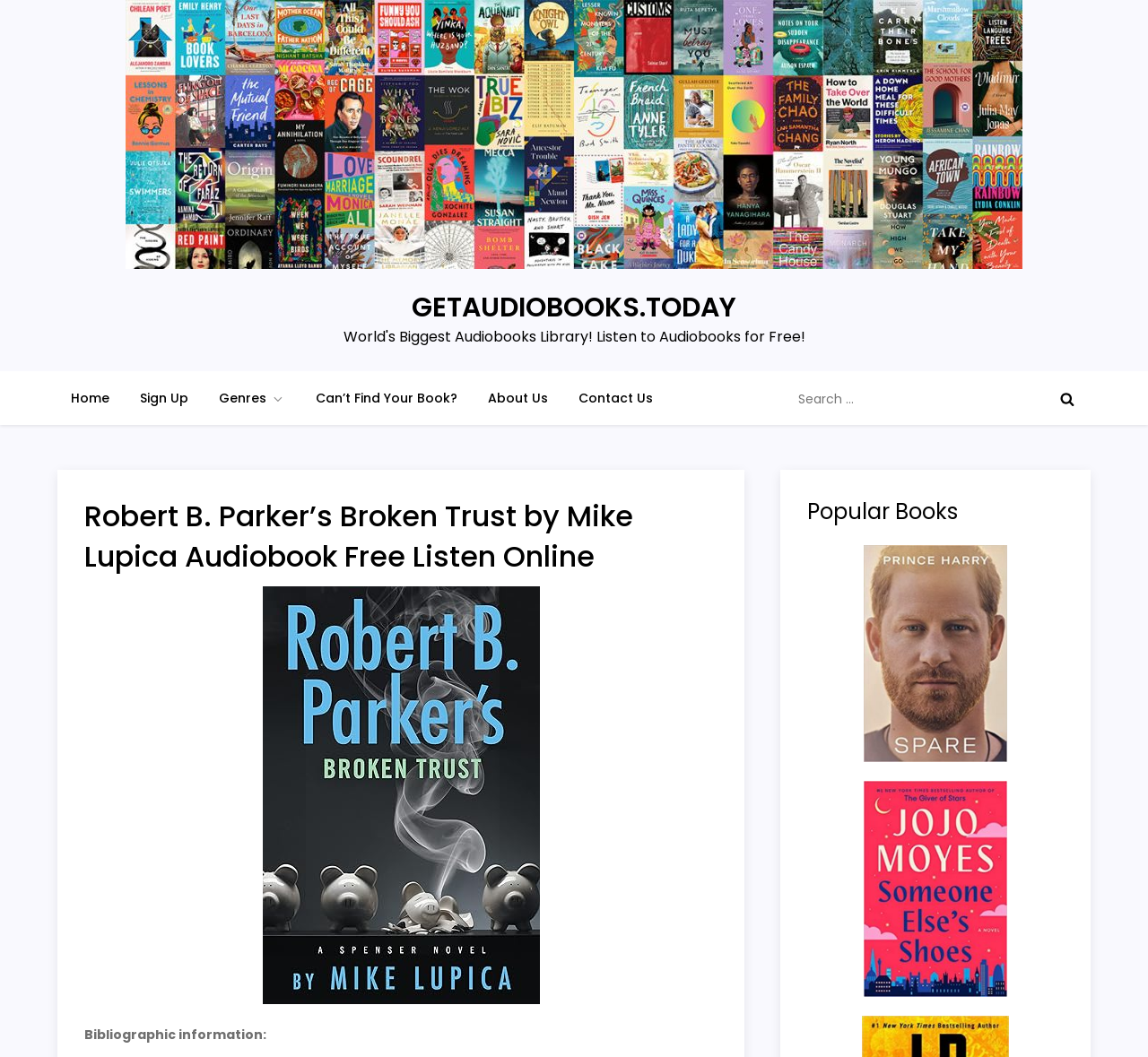Identify the bounding box coordinates for the element you need to click to achieve the following task: "Browse popular books". The coordinates must be four float values ranging from 0 to 1, formatted as [left, top, right, bottom].

[0.703, 0.47, 0.927, 0.498]